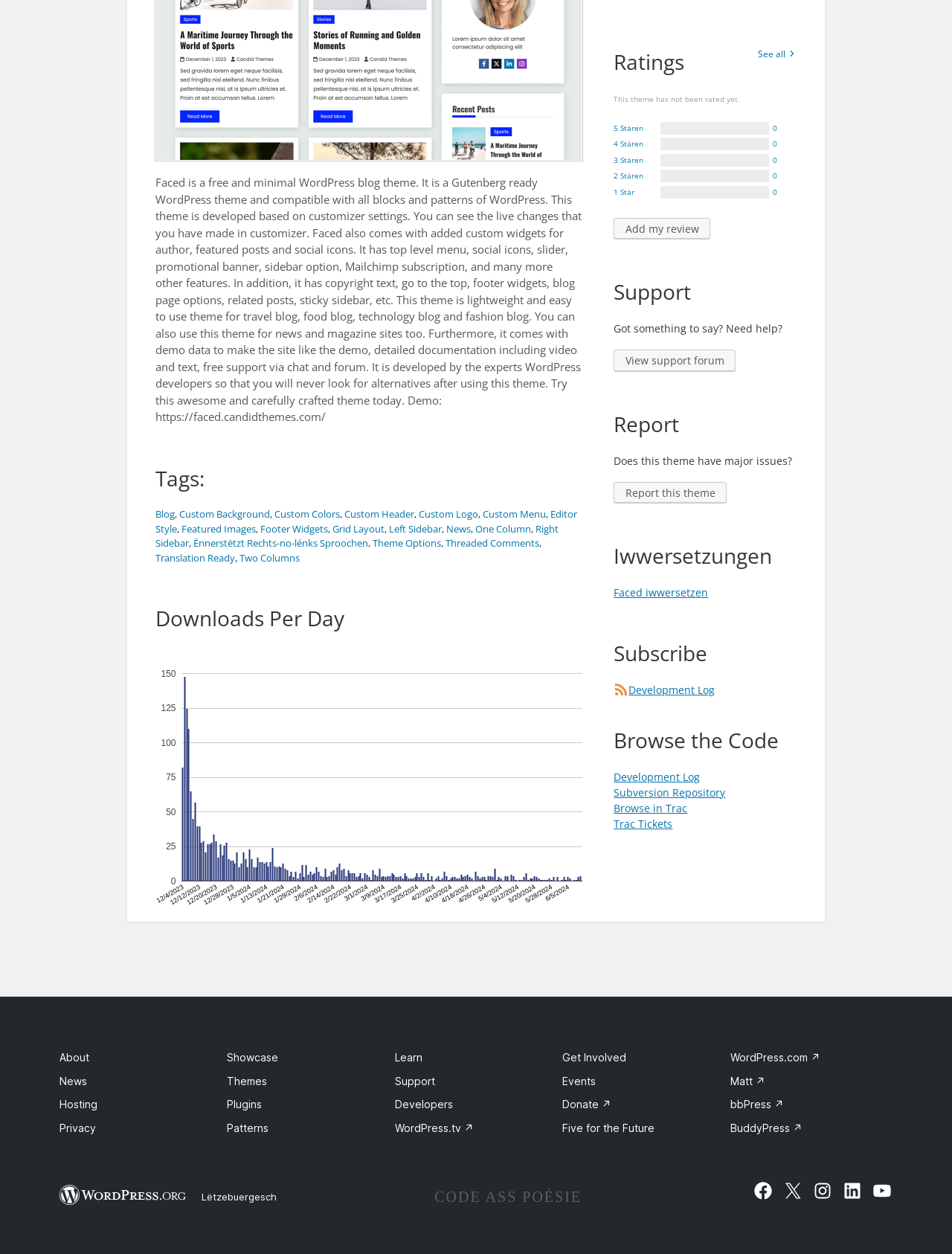Find the bounding box coordinates for the UI element that matches this description: "2 Stären 0".

[0.645, 0.135, 0.837, 0.146]